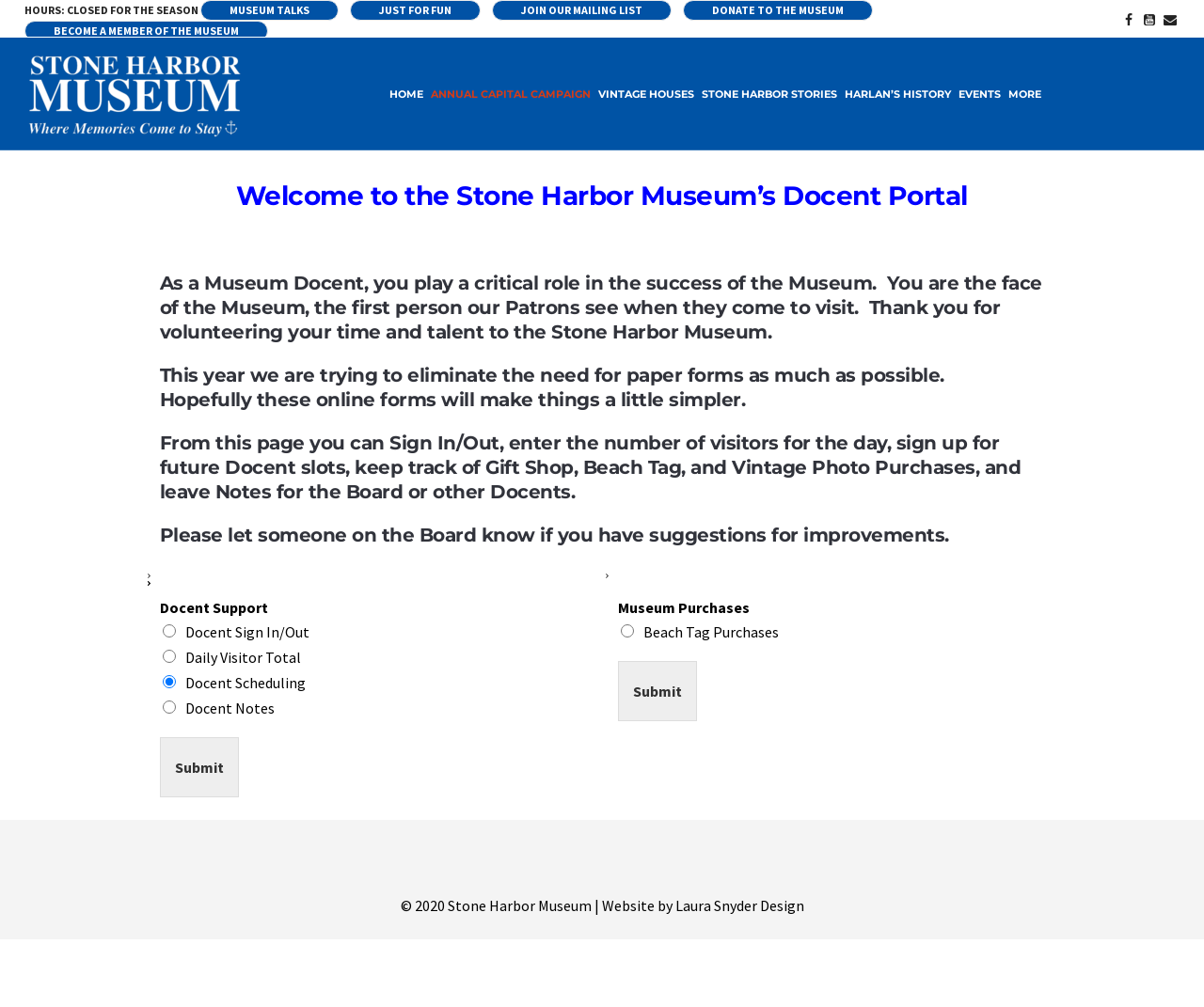Provide the bounding box coordinates of the HTML element described by the text: "Harlan’s History".

[0.698, 0.037, 0.793, 0.148]